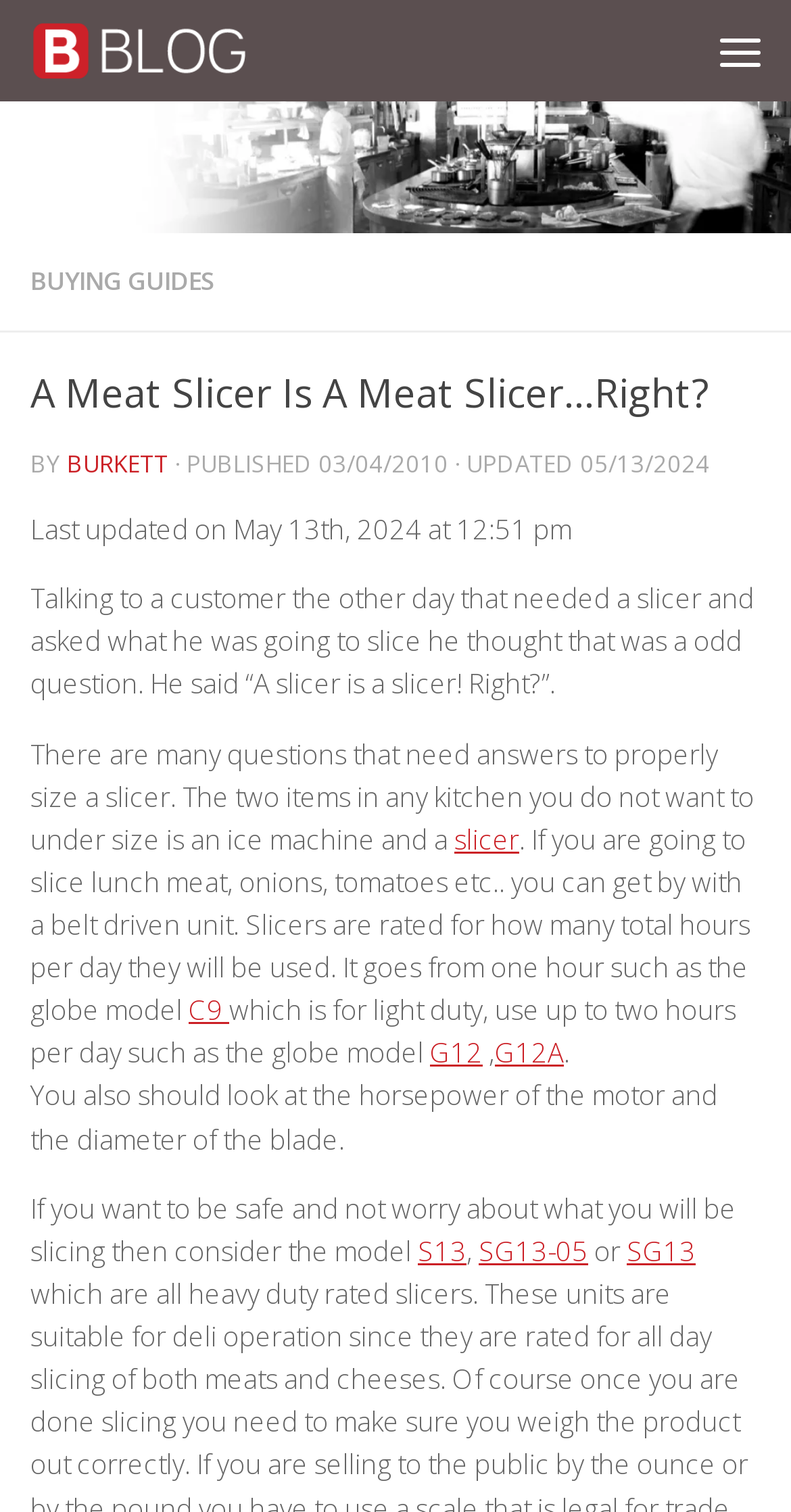Please determine the bounding box coordinates of the element to click in order to execute the following instruction: "Click the link 'S13'". The coordinates should be four float numbers between 0 and 1, specified as [left, top, right, bottom].

[0.528, 0.815, 0.59, 0.839]